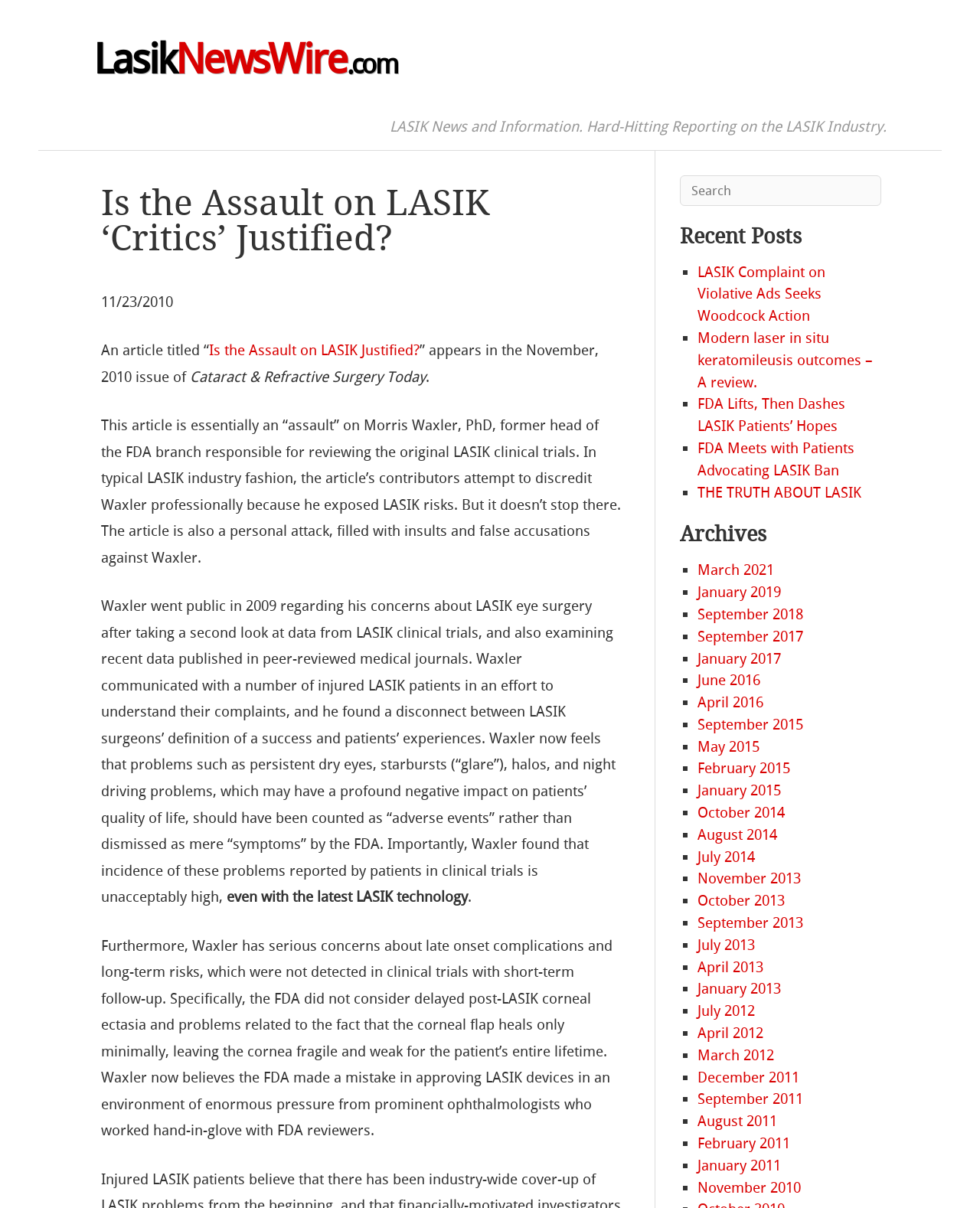Can you find the bounding box coordinates of the area I should click to execute the following instruction: "Search for recent posts"?

[0.694, 0.187, 0.897, 0.204]